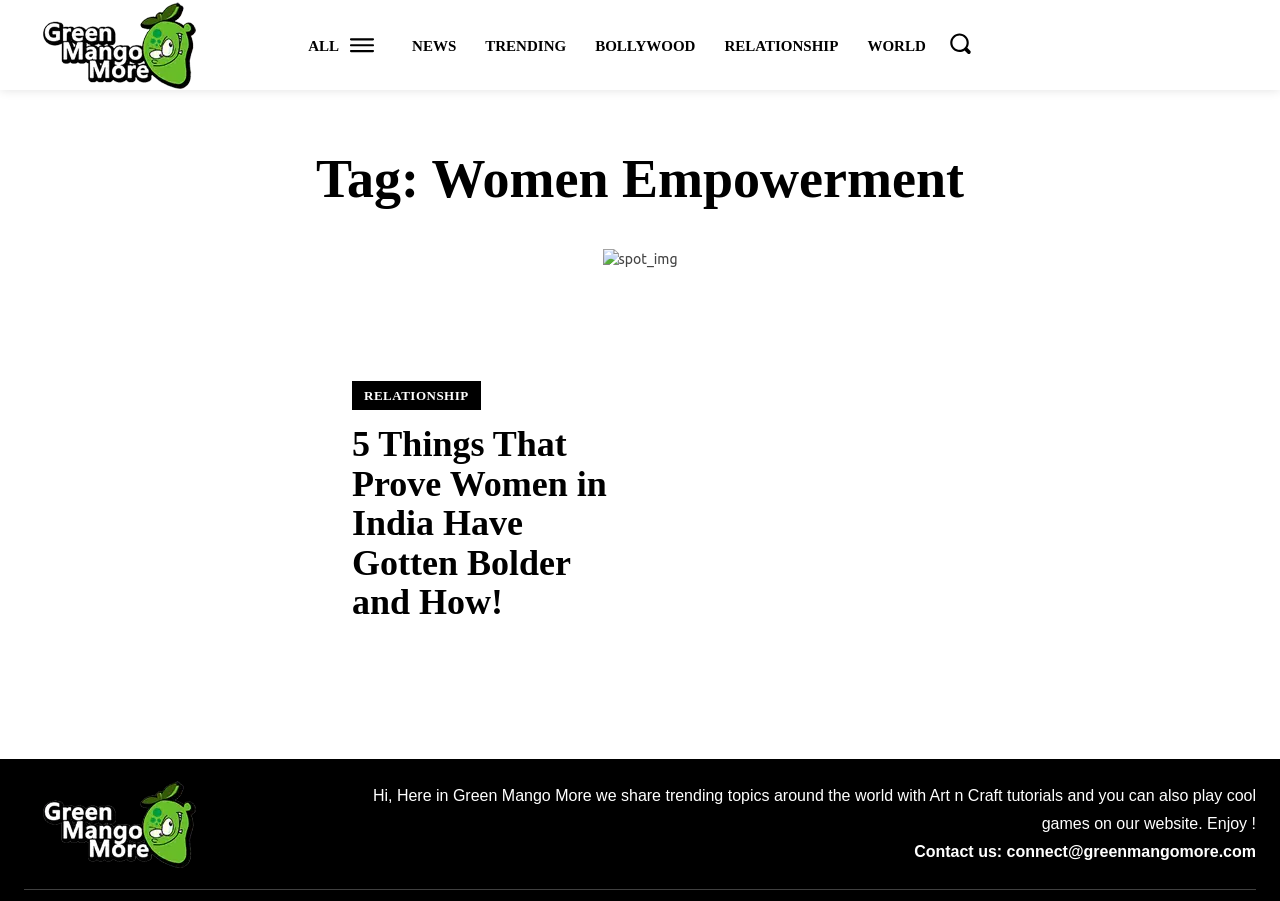How can users contact the website?
Based on the visual, give a brief answer using one word or a short phrase.

connect@greenmangomore.com